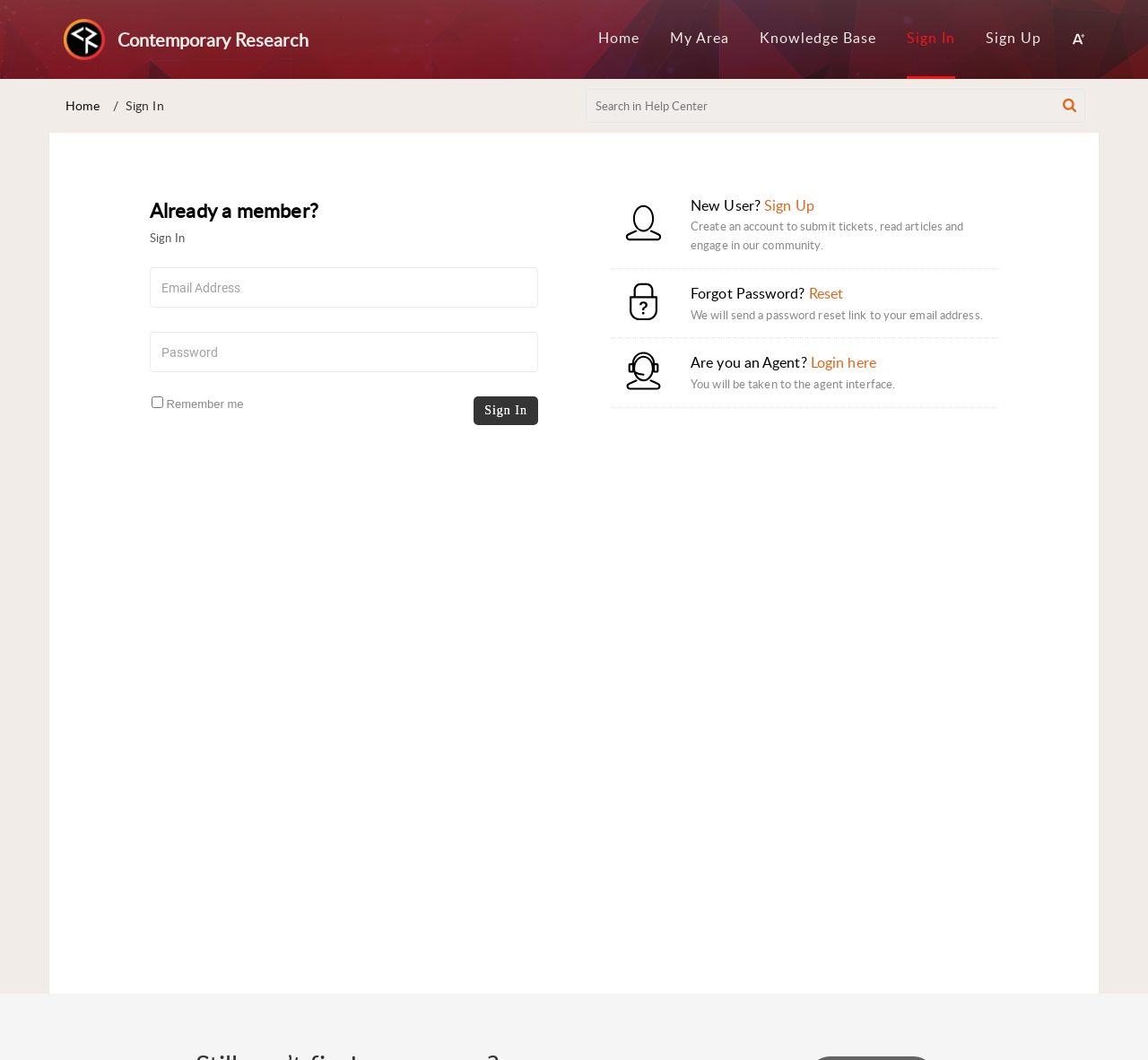Provide a short answer to the following question with just one word or phrase: What is the alternative to signing in?

Sign Up